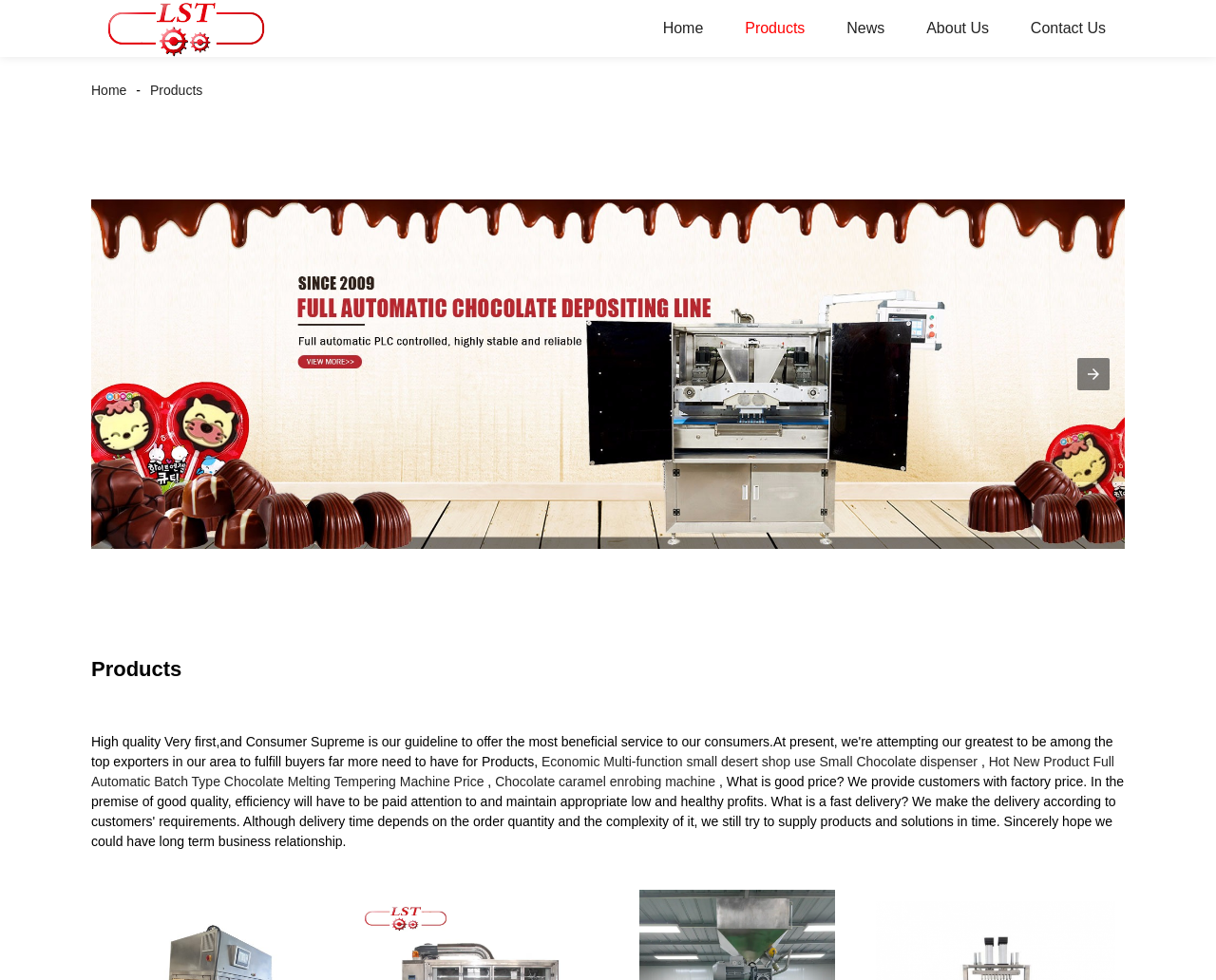Could you specify the bounding box coordinates for the clickable section to complete the following instruction: "Click to view people who liked this post"?

None